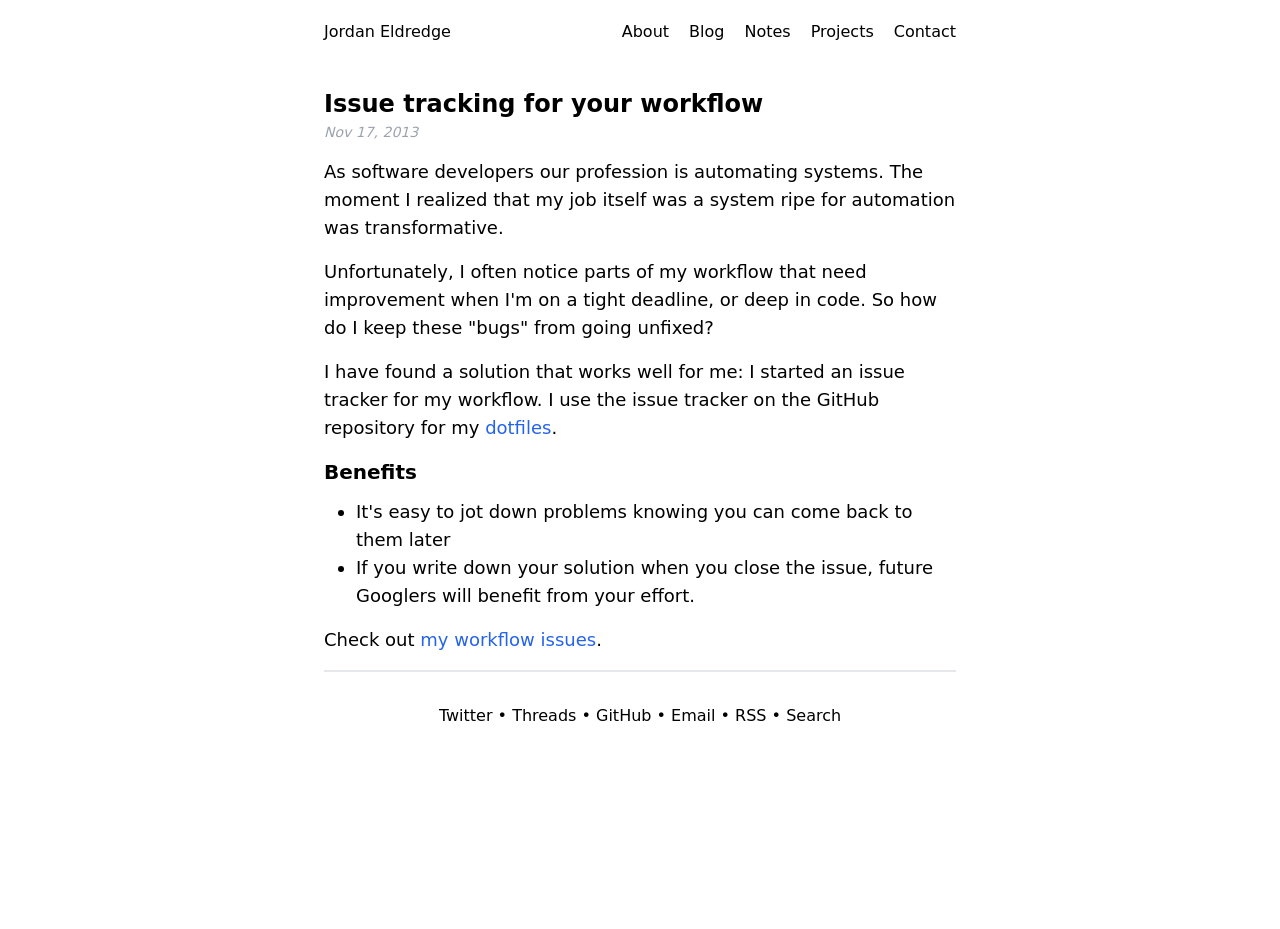Identify the coordinates of the bounding box for the element that must be clicked to accomplish the instruction: "contact Jordan Eldredge".

[0.698, 0.024, 0.747, 0.044]